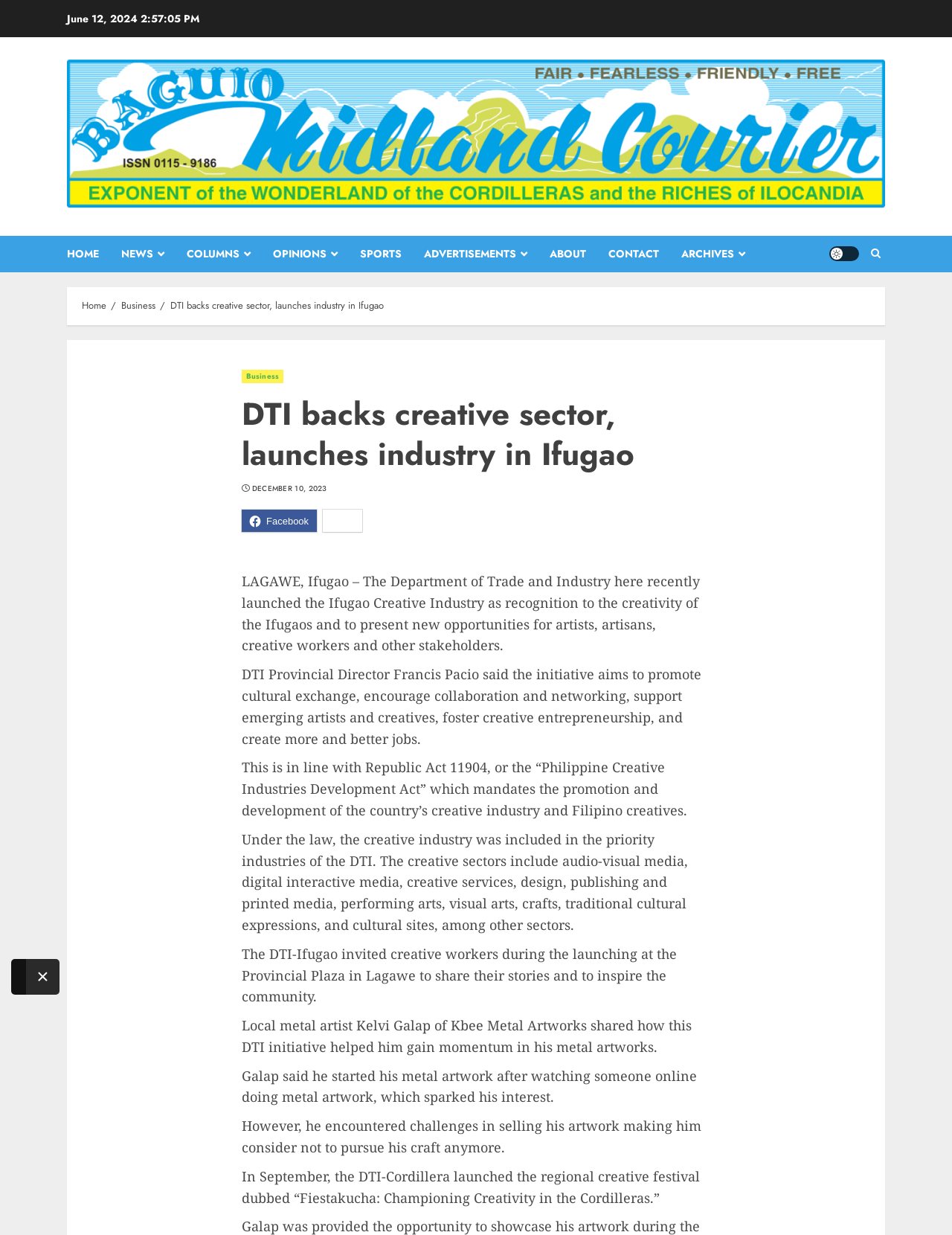Using the information shown in the image, answer the question with as much detail as possible: What is the name of the festival launched by the DTI-Cordillera?

I found the name of the festival by reading the paragraph that mentions 'In September, the DTI-Cordillera launched the regional creative festival dubbed “Fiestakucha: Championing Creativity in the Cordilleras.”'.